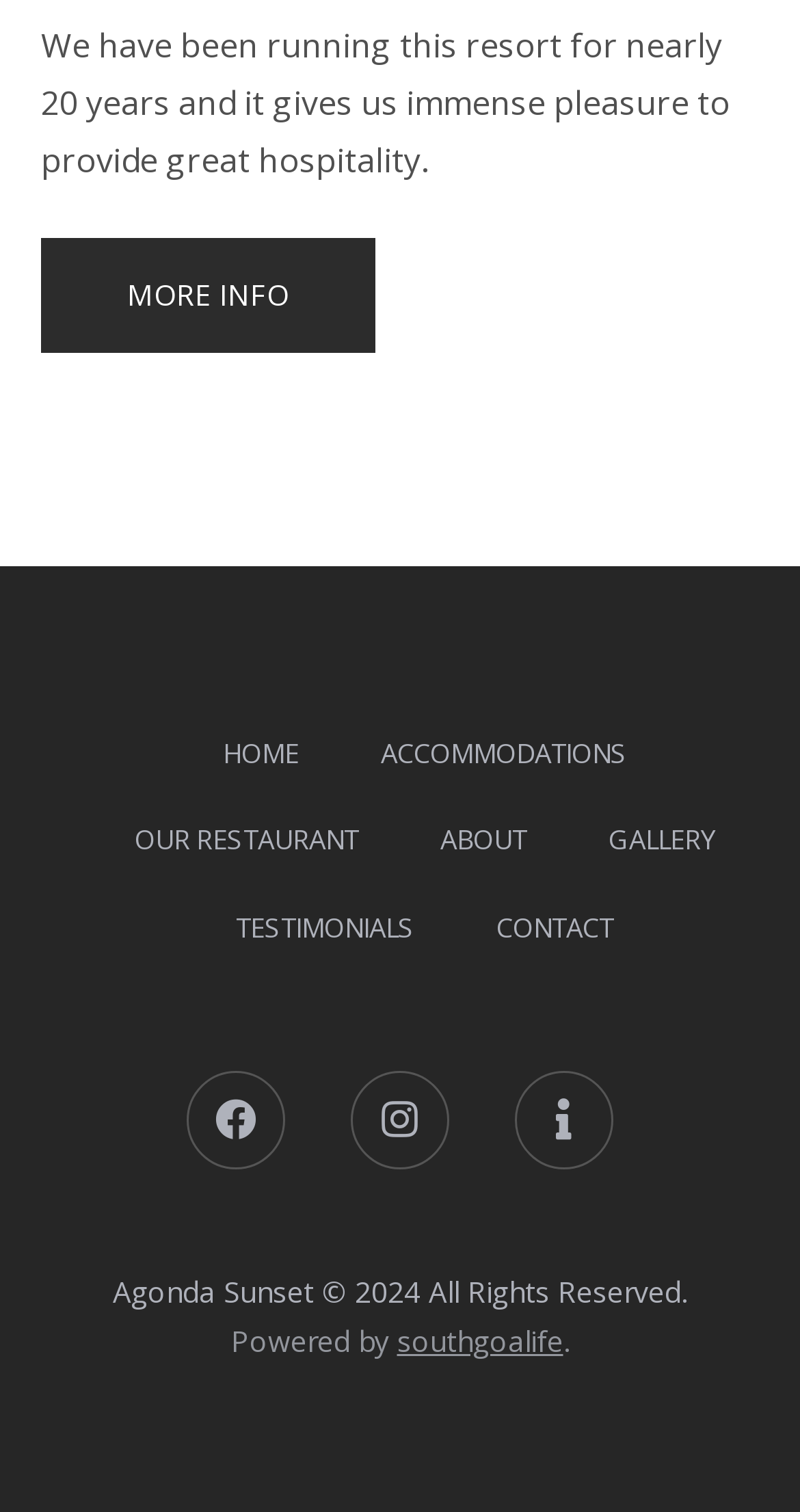How many social media links are there?
Please answer the question as detailed as possible based on the image.

There are three social media links: Facebook, Instagram, and Booking.com, which can be found in the middle of the webpage.